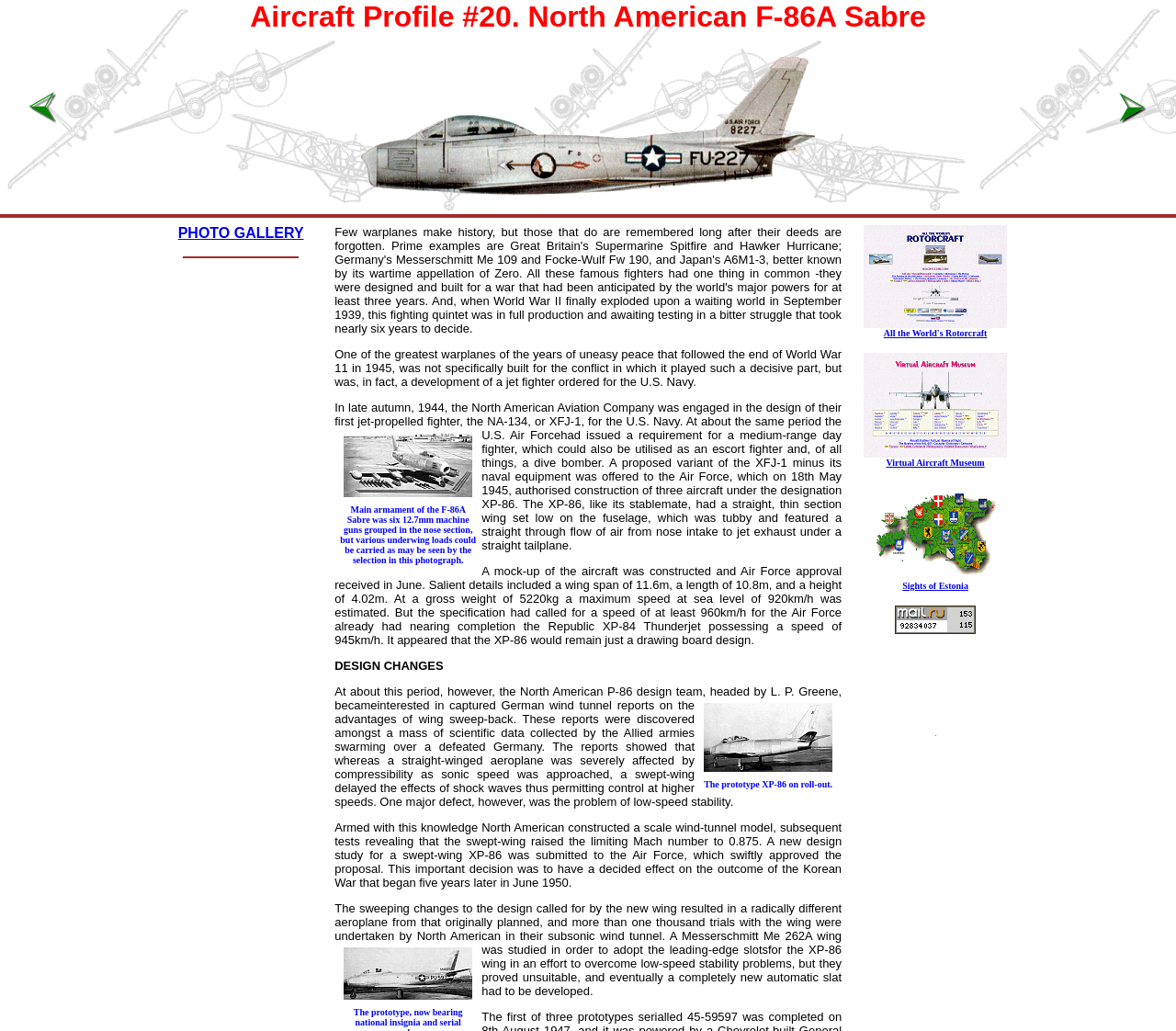Given the webpage screenshot, identify the bounding box of the UI element that matches this description: "aria-label="Advertisement" name="aswift_1" title="Advertisement"".

[0.748, 0.63, 0.842, 0.683]